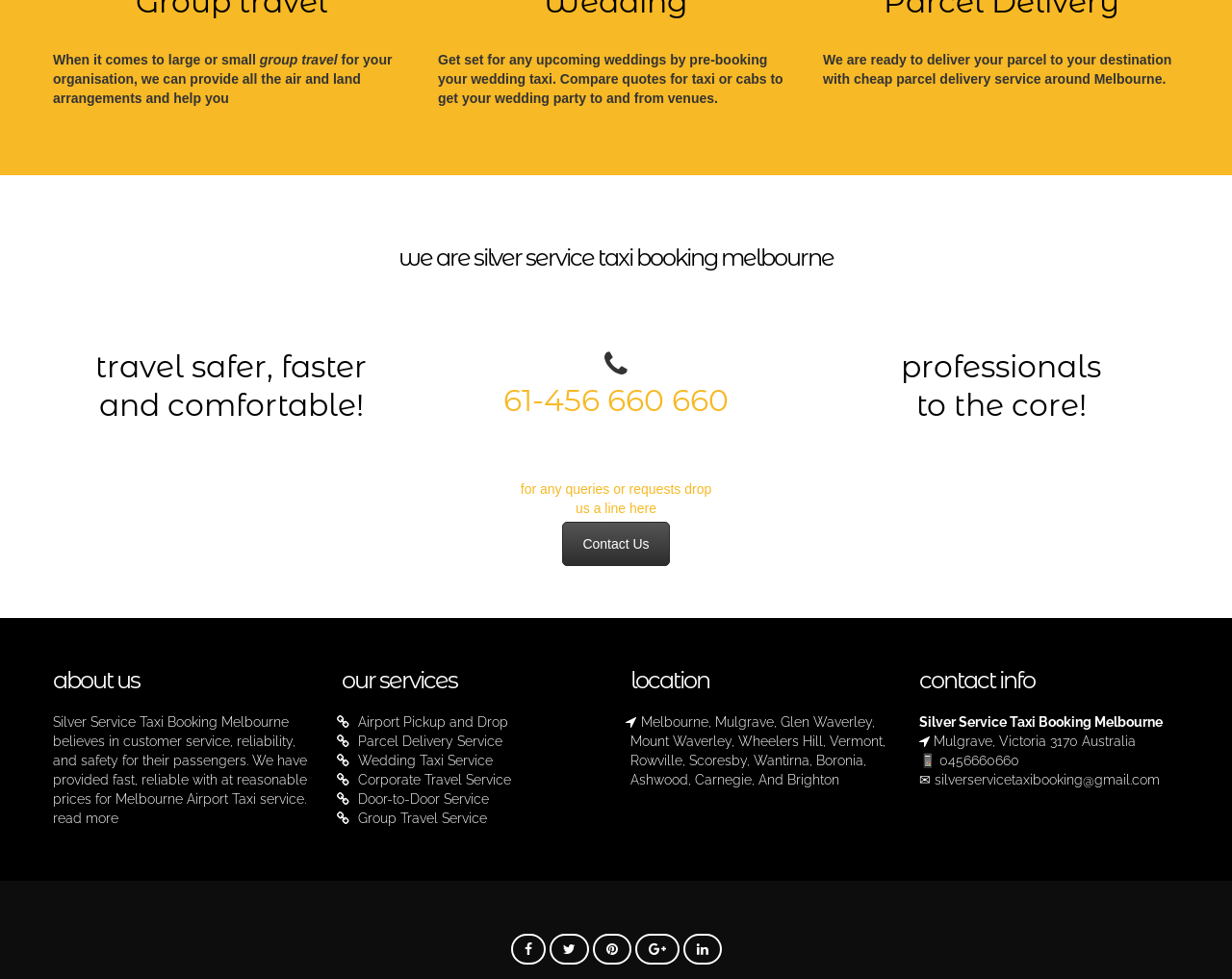Highlight the bounding box coordinates of the element that should be clicked to carry out the following instruction: "Book a Wedding Taxi Service". The coordinates must be given as four float numbers ranging from 0 to 1, i.e., [left, top, right, bottom].

[0.291, 0.769, 0.4, 0.784]